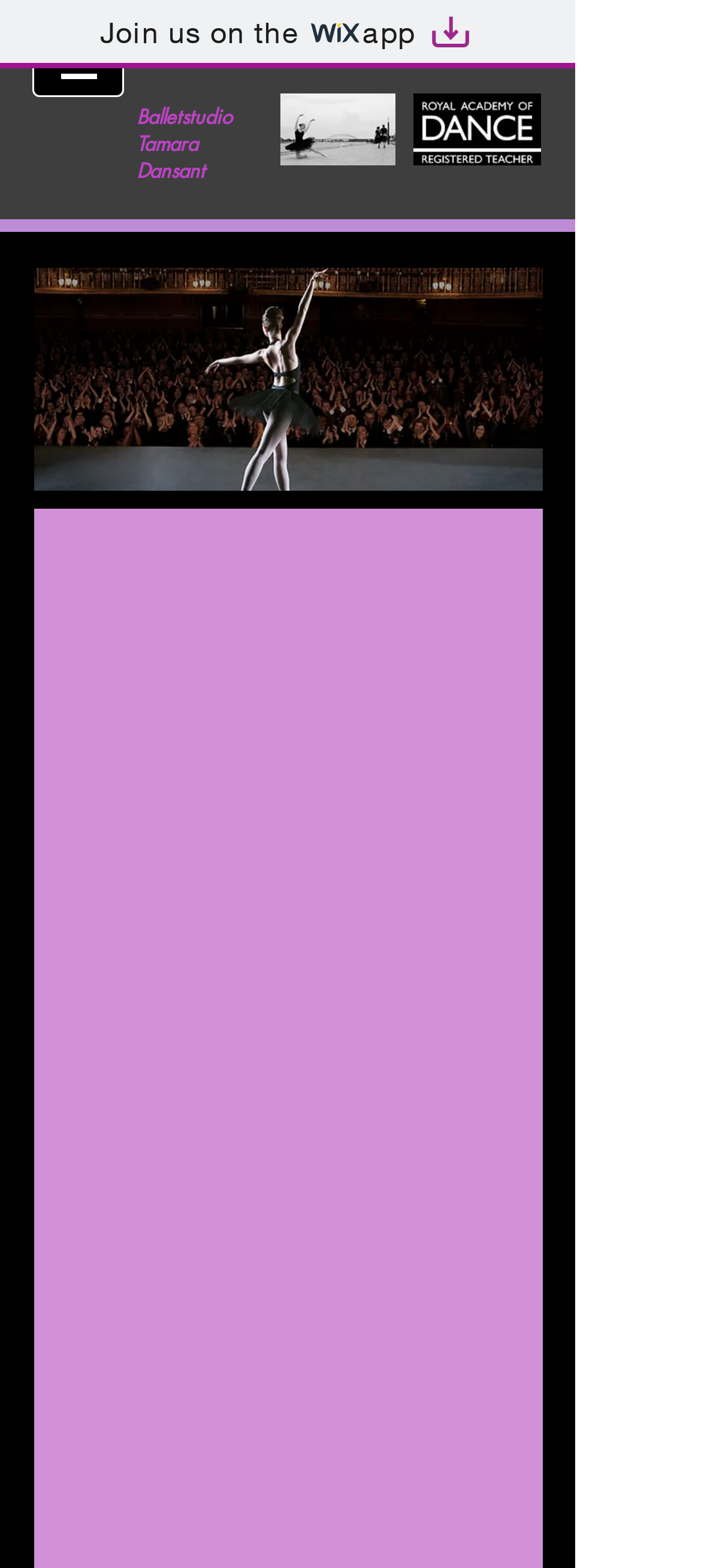Using the information from the screenshot, answer the following question thoroughly:
What is the name of the ballet studio?

The name of the ballet studio can be found in the static text element 'Balletstudio Tamara Dansant' located at [0.195, 0.065, 0.331, 0.117] on the webpage.